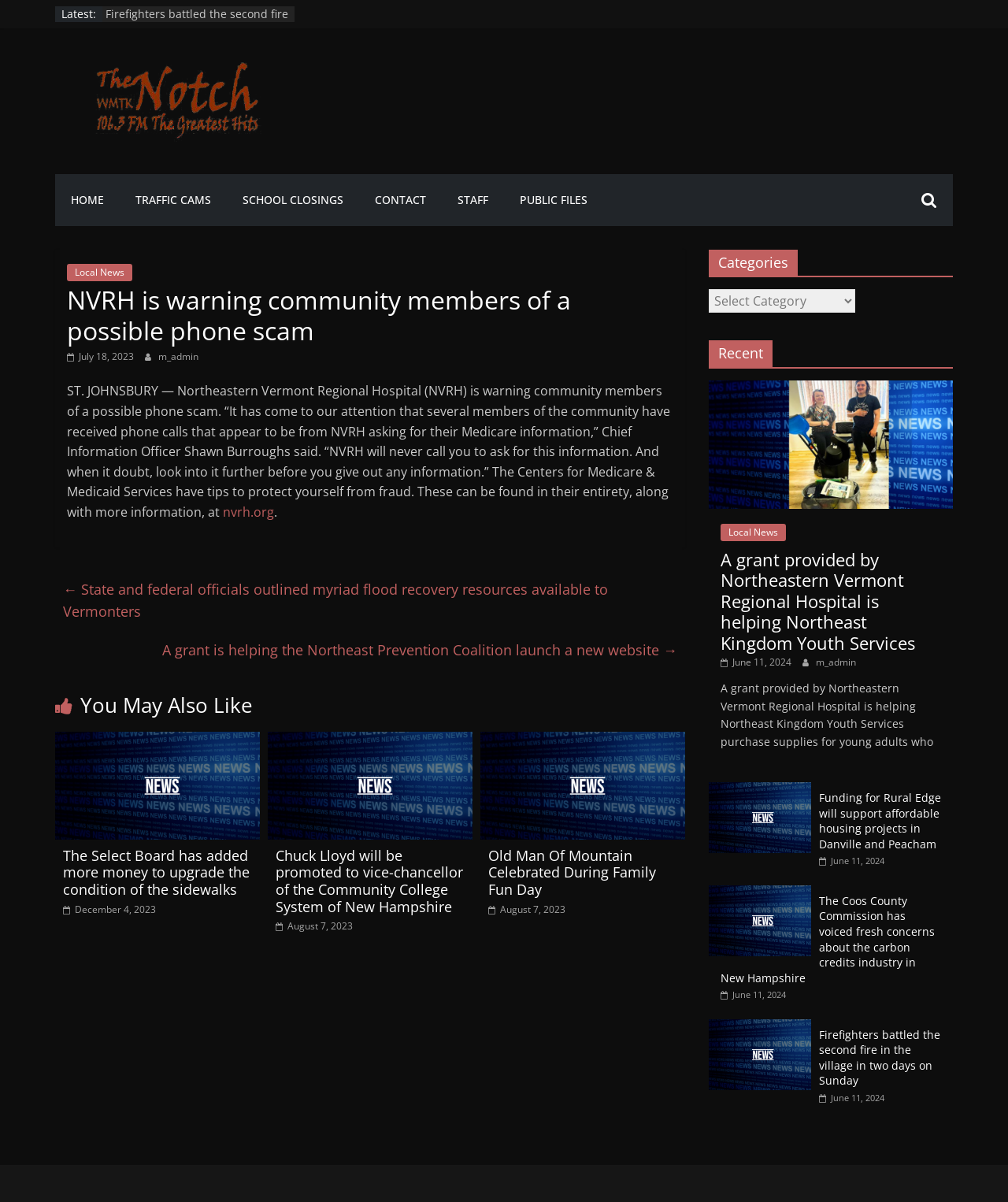Identify the main heading from the webpage and provide its text content.

NVRH is warning community members of a possible phone scam